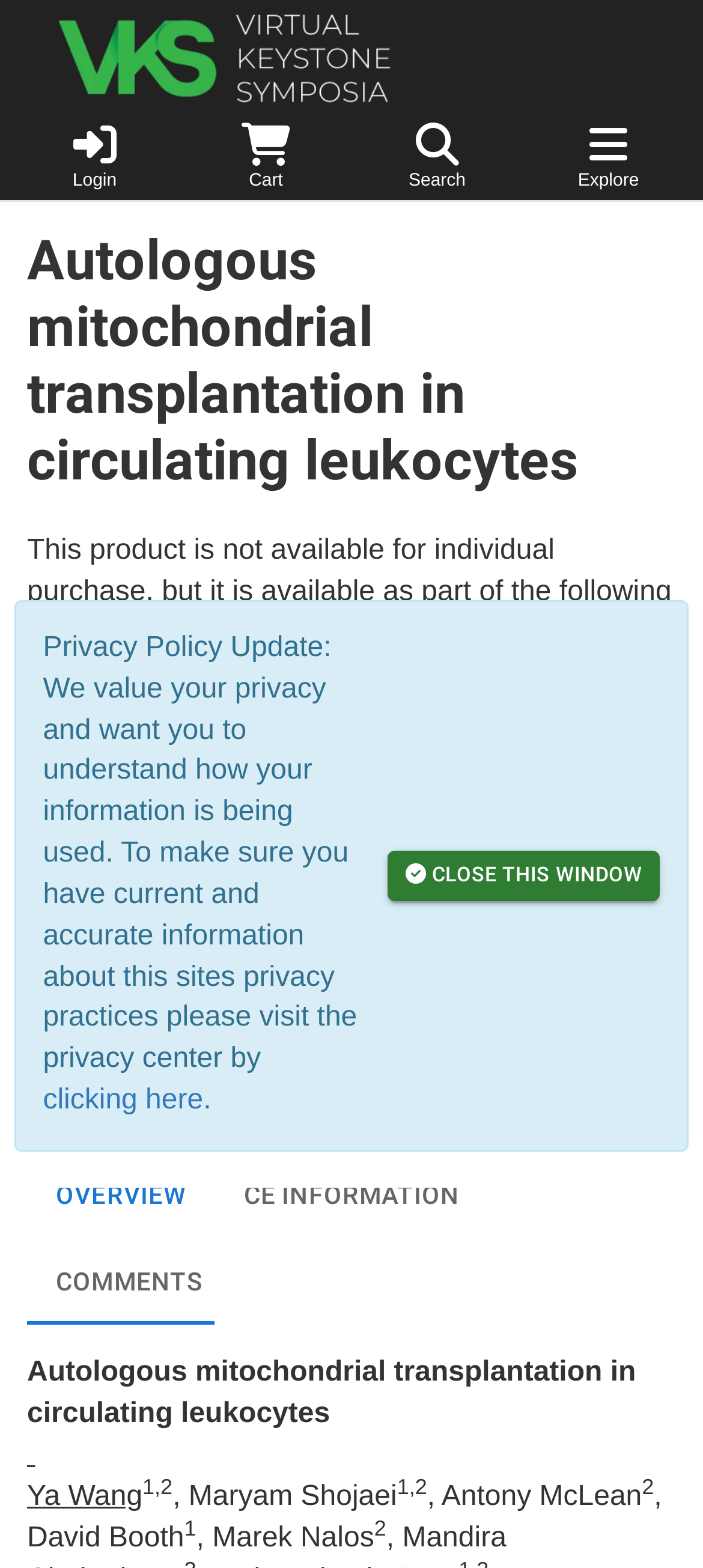What is the name of the organization?
Please give a detailed answer to the question using the information shown in the image.

The name of the organization can be found at the top left corner of the webpage, where the logo and the text 'Keystone Symposia' are located.